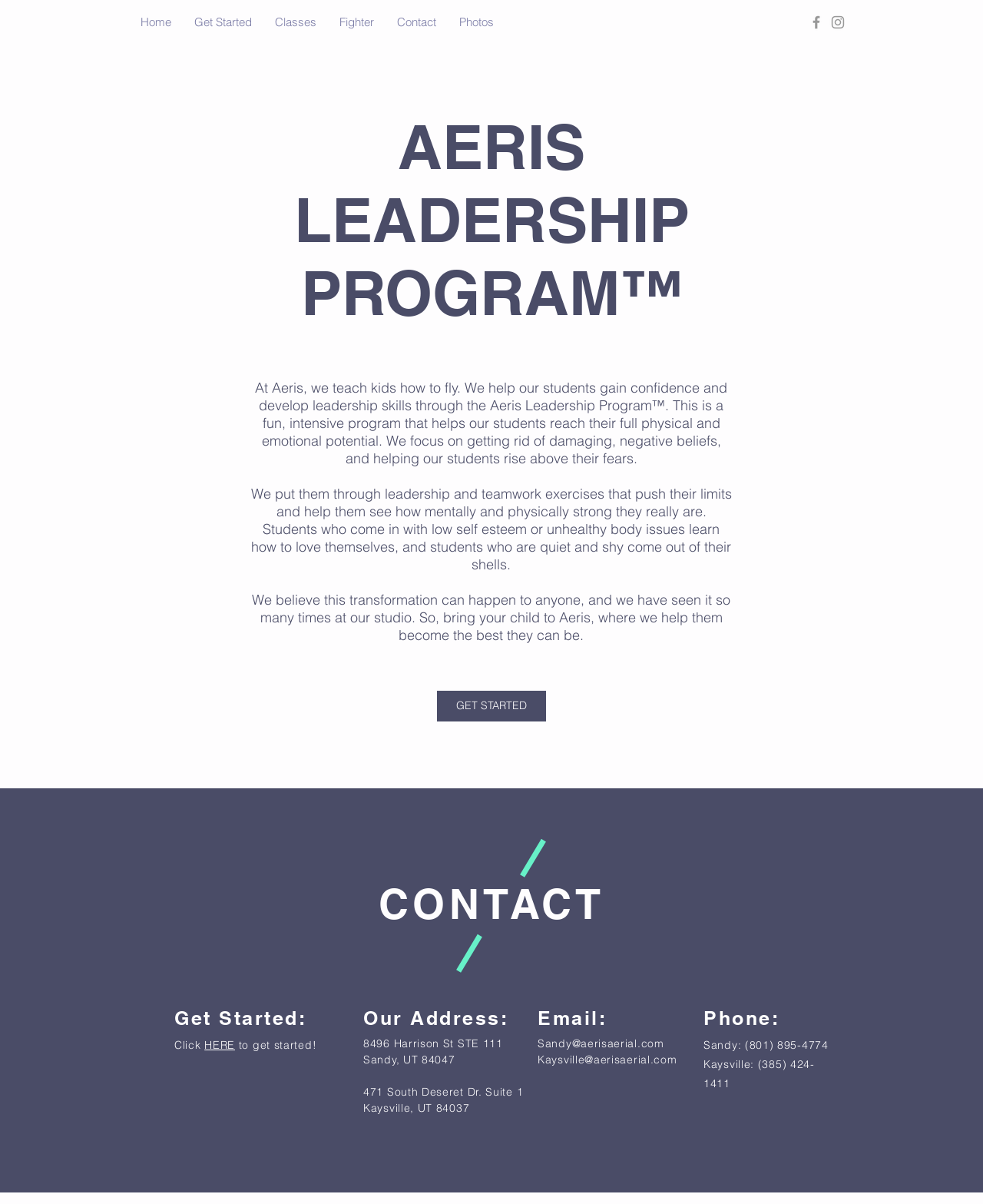Please find and report the bounding box coordinates of the element to click in order to perform the following action: "Go to 'Chapter 7 Defining a New Presentation Type'". The coordinates should be expressed as four float numbers between 0 and 1, in the format [left, top, right, bottom].

None